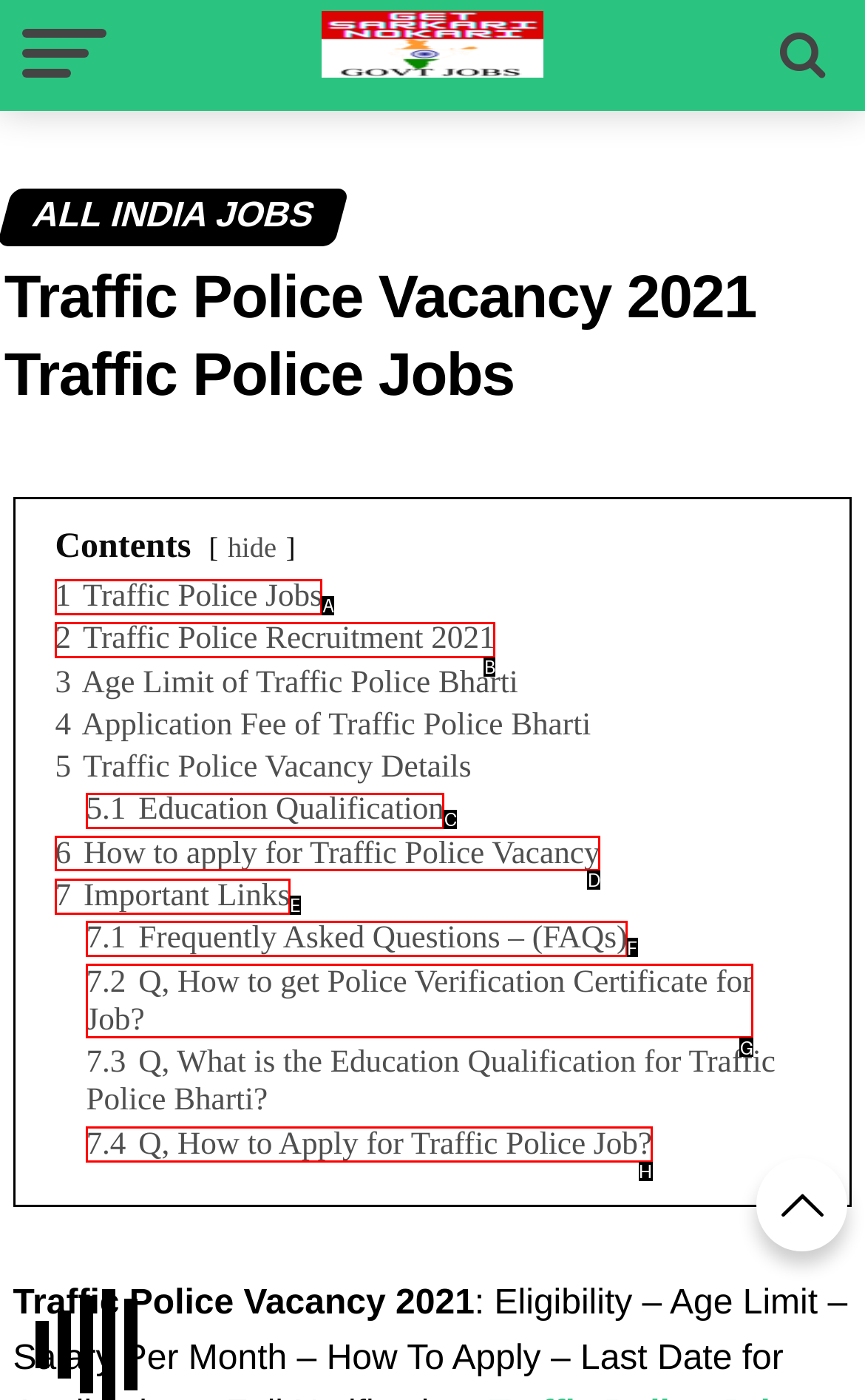Find the HTML element to click in order to complete this task: search
Answer with the letter of the correct option.

None